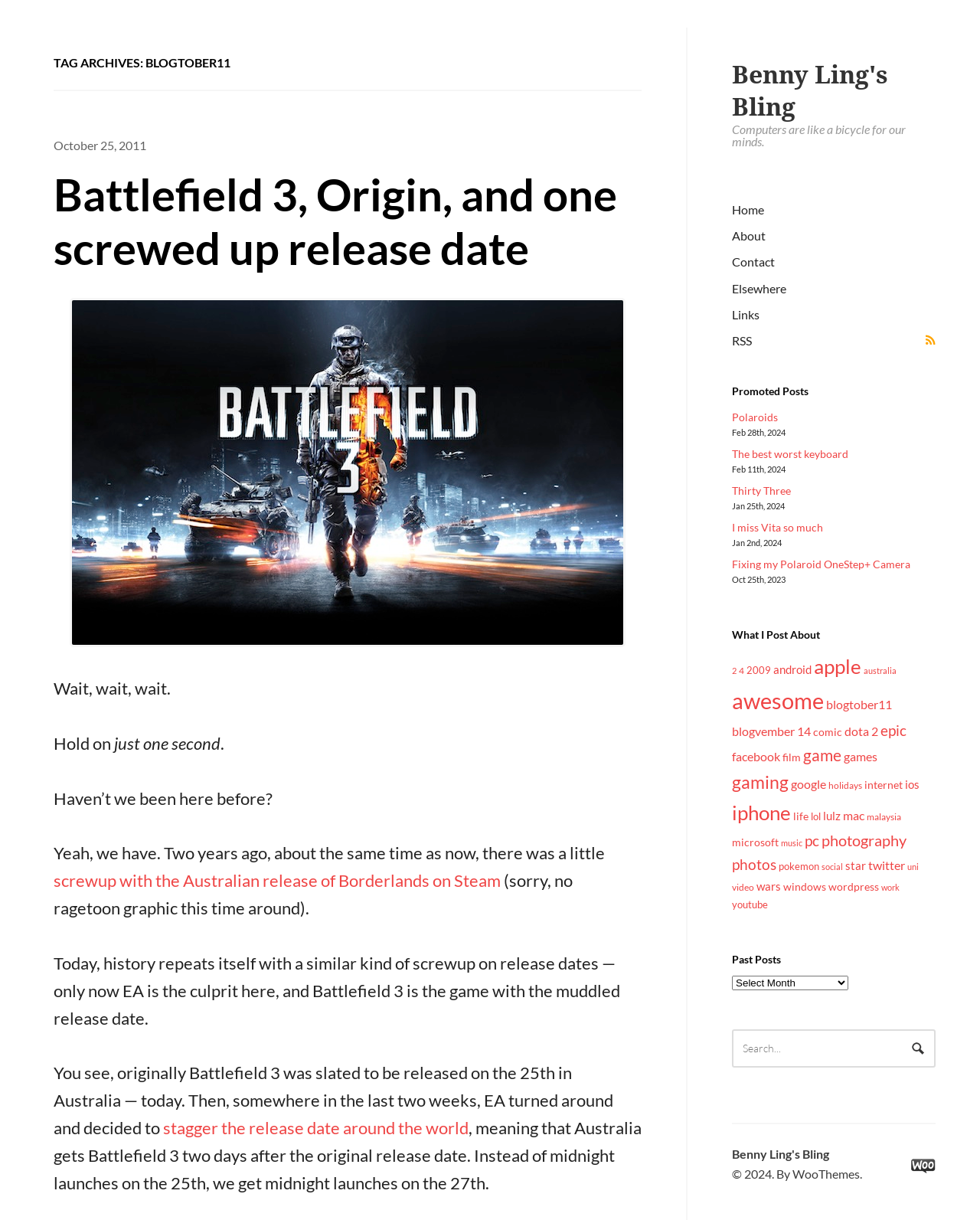Identify the bounding box coordinates of the region that should be clicked to execute the following instruction: "Check the 'What I Post About' section".

[0.747, 0.514, 0.955, 0.528]